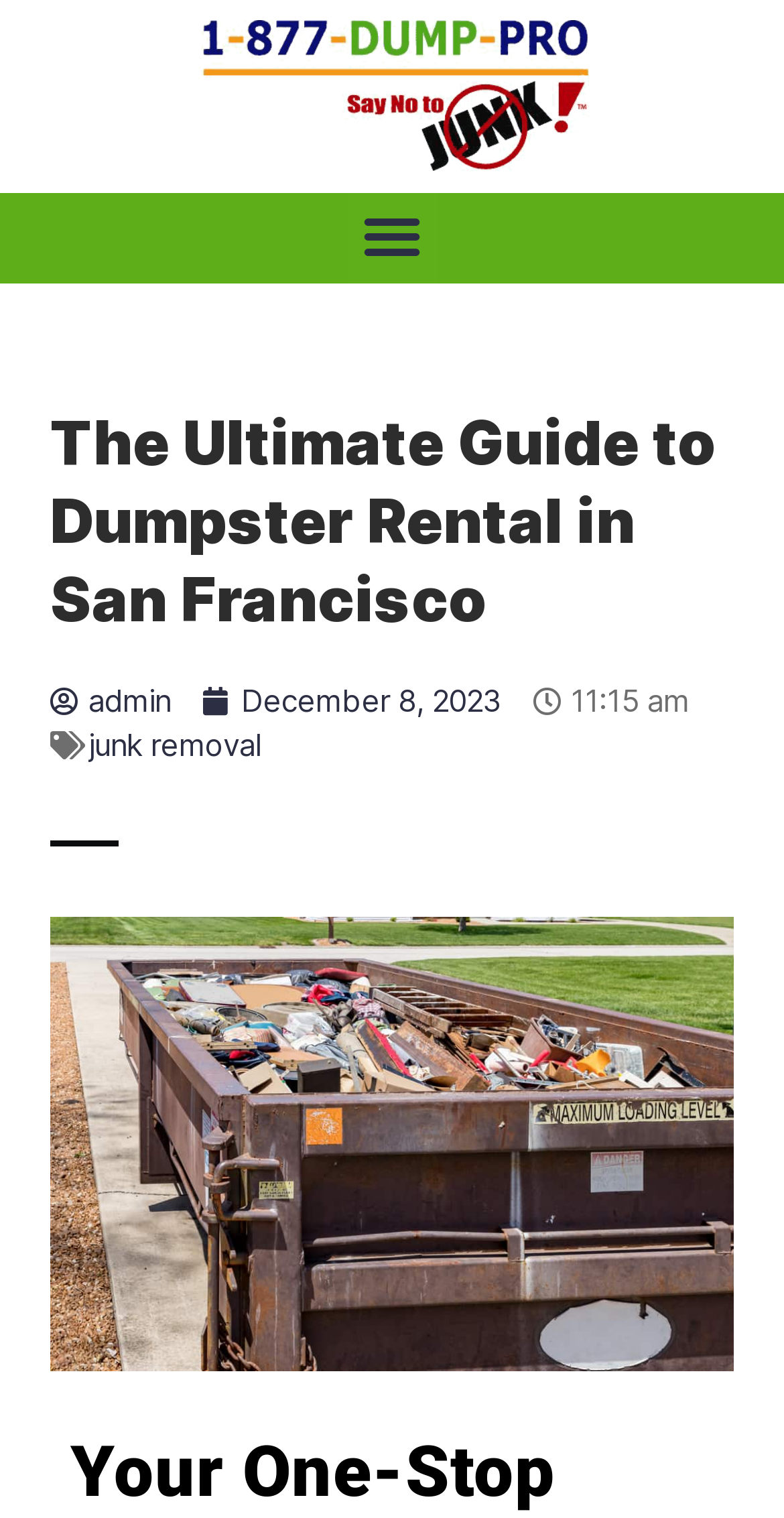Find the bounding box coordinates for the HTML element described in this sentence: "December 8, 2023". Provide the coordinates as four float numbers between 0 and 1, in the format [left, top, right, bottom].

[0.259, 0.447, 0.638, 0.477]